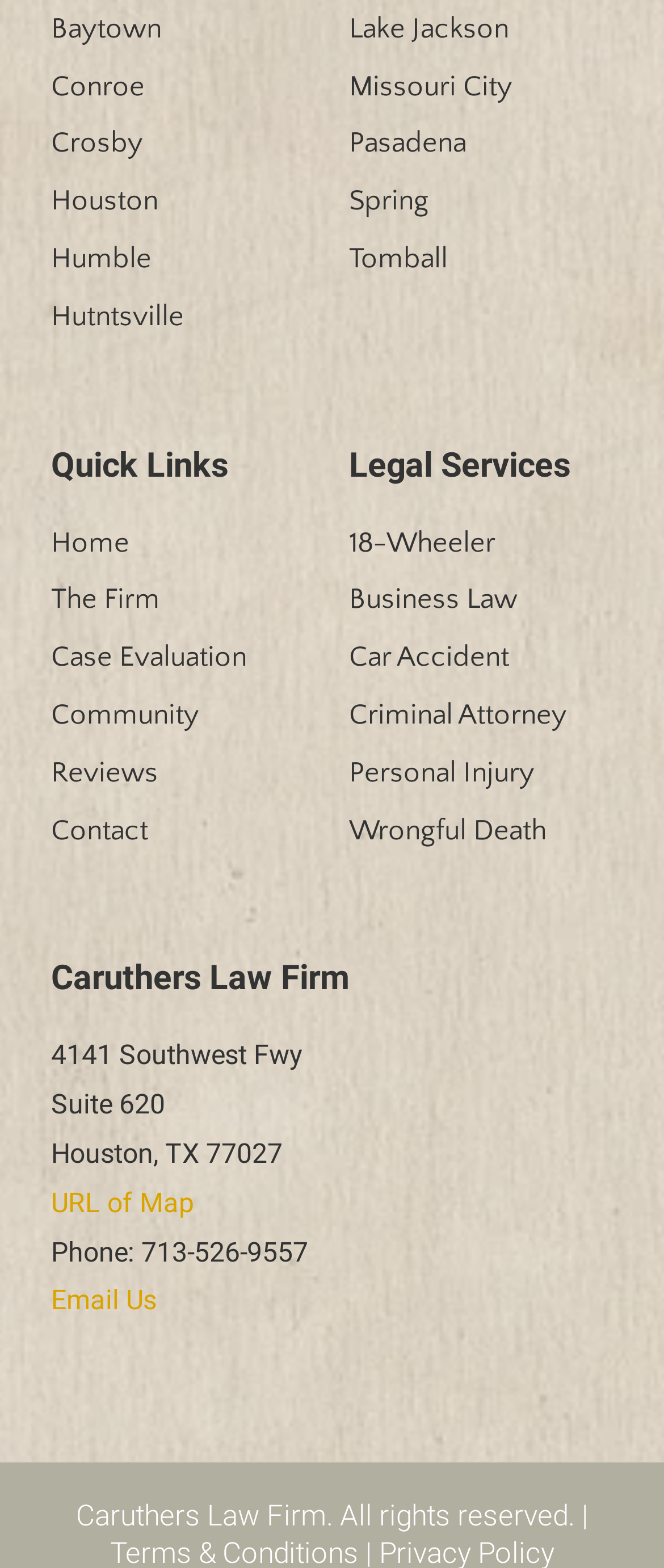Based on what you see in the screenshot, provide a thorough answer to this question: What is the phone number of the law firm?

I found a static text element with the text 'Phone: 713-526-9557', which is likely to be the phone number of the law firm.